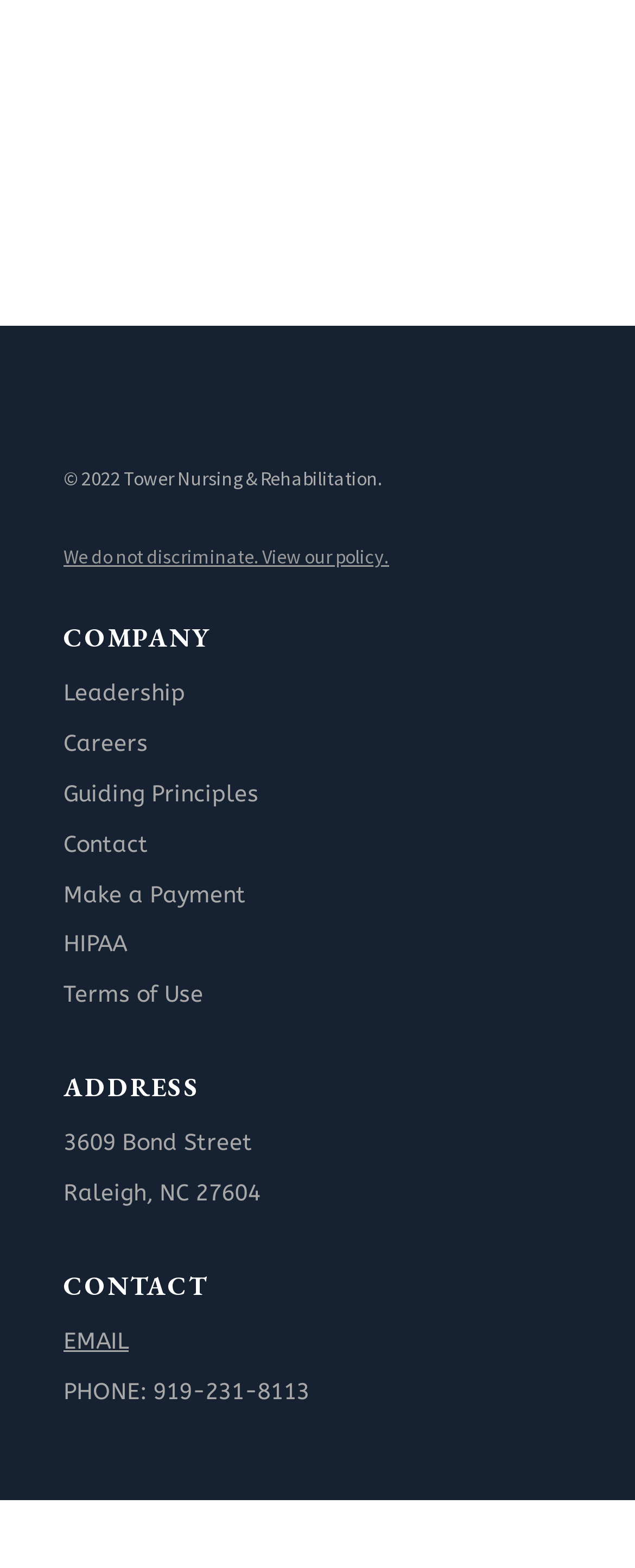Please identify the bounding box coordinates for the region that you need to click to follow this instruction: "Contact us".

[0.1, 0.529, 0.233, 0.547]